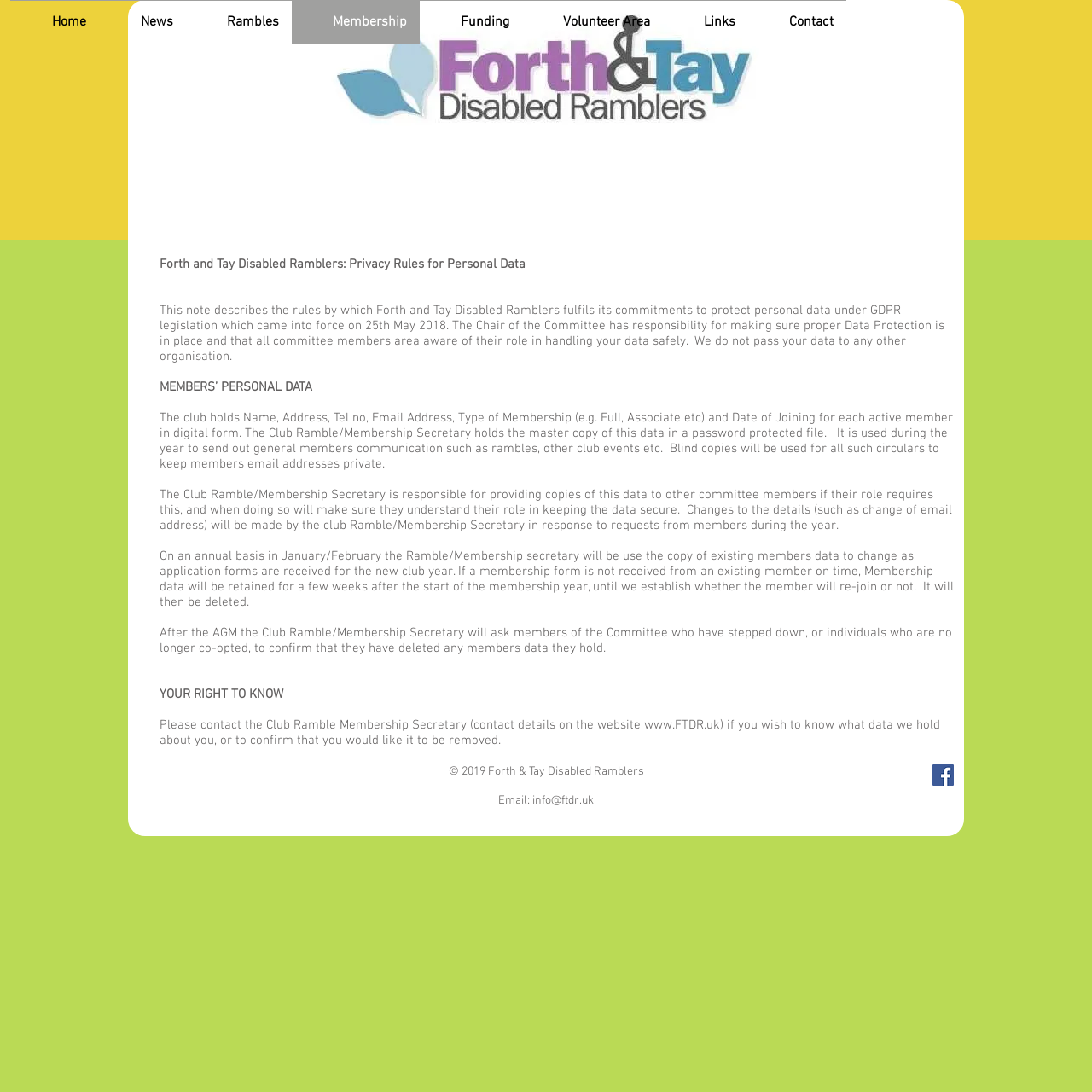Please analyze the image and provide a thorough answer to the question:
What is the name of the organization?

The name of the organization can be found in the logo image at the top of the webpage, which is described as 'logo.jpg'. Additionally, the text 'Forth and Tay Disabled Ramblers: Privacy Rules for Personal Data' is displayed prominently on the page, further confirming the organization's name.